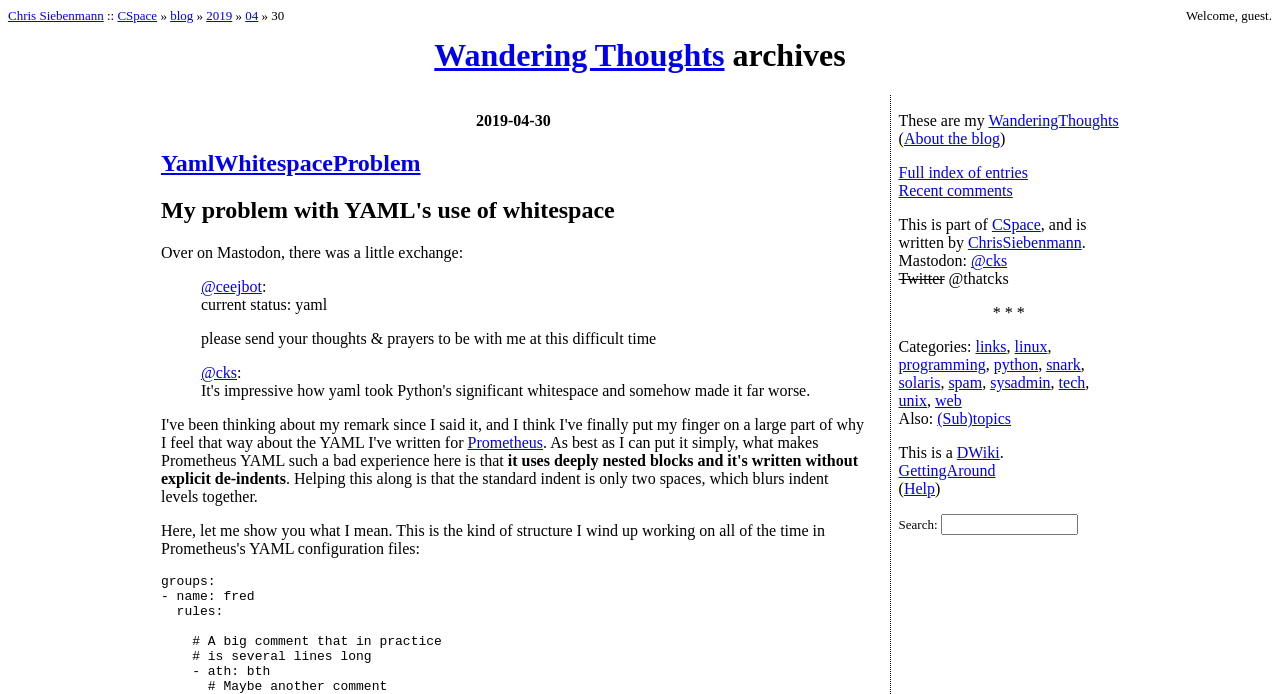Please determine the bounding box coordinates of the element to click on in order to accomplish the following task: "Go to the 'YamlWhitespaceProblem' page". Ensure the coordinates are four float numbers ranging from 0 to 1, i.e., [left, top, right, bottom].

[0.126, 0.217, 0.329, 0.254]